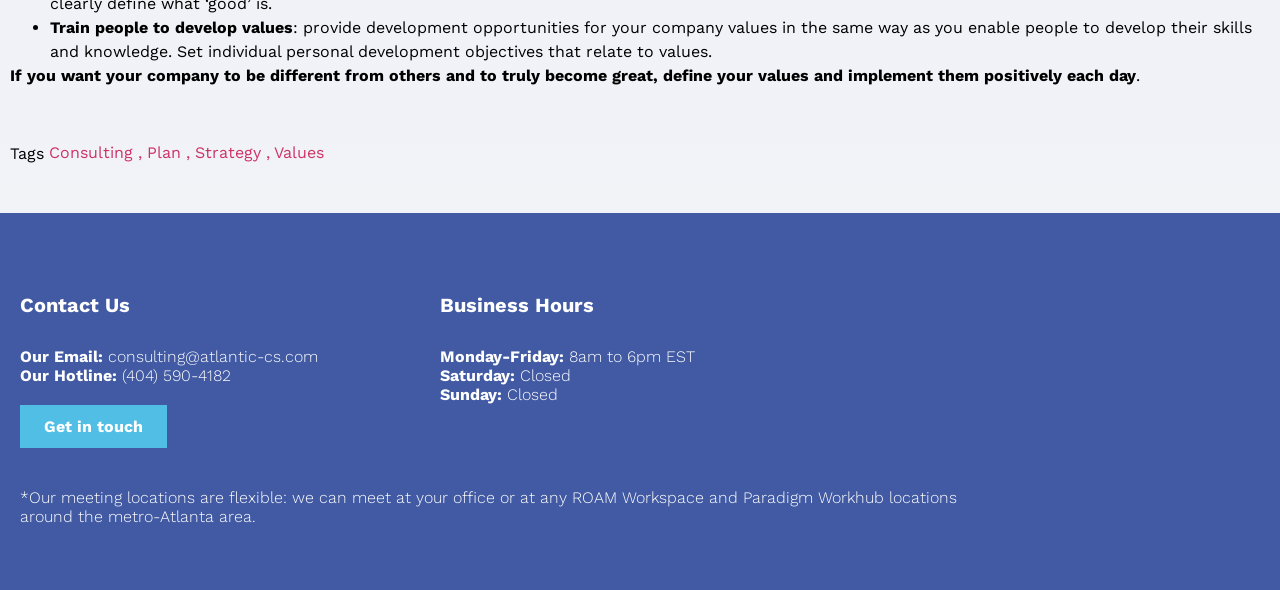What is the company's email address?
Look at the image and construct a detailed response to the question.

I found the email address by looking at the 'Contact Us' section, where it says 'Our Email:' followed by the link 'consulting@atlantic-cs.com'.